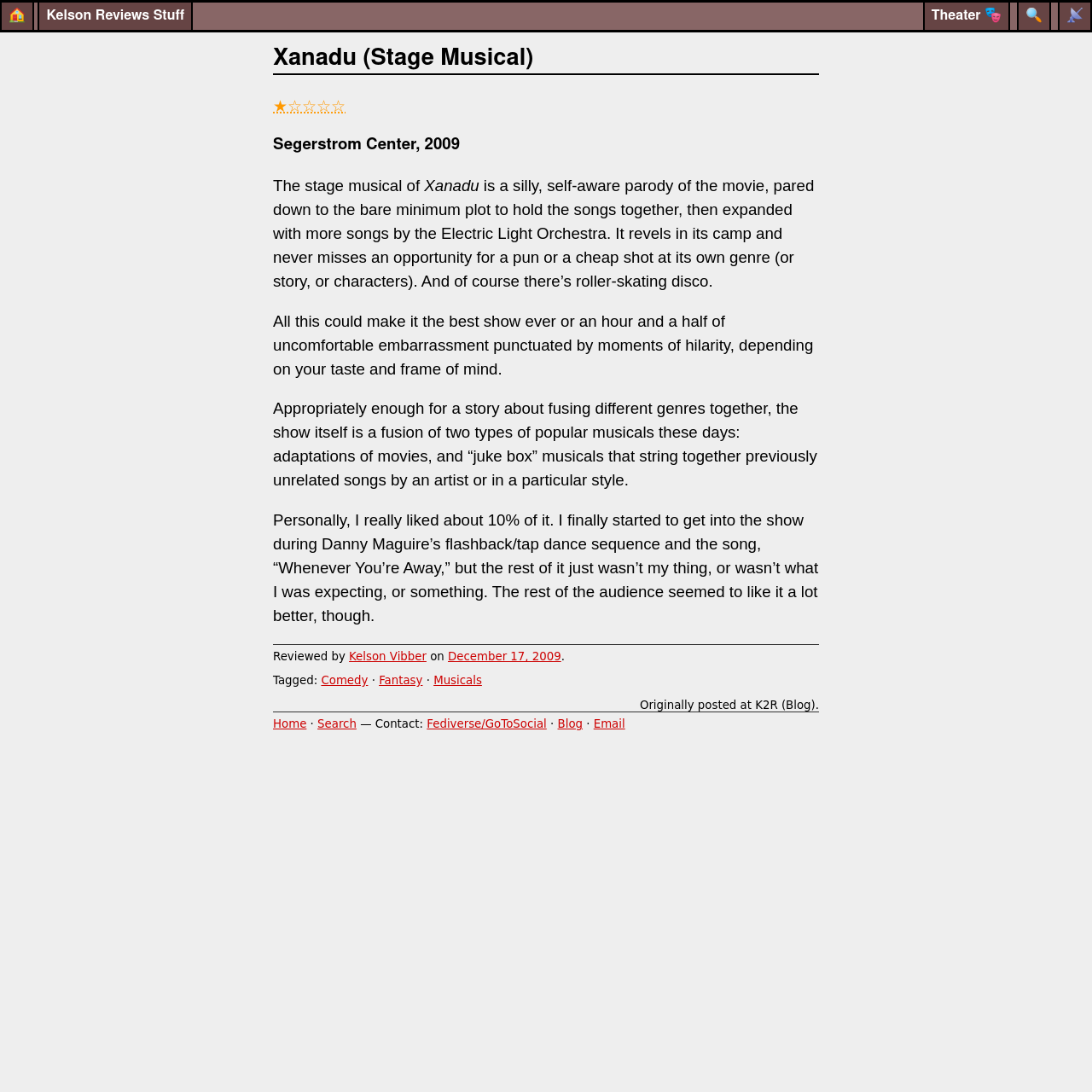Indicate the bounding box coordinates of the element that needs to be clicked to satisfy the following instruction: "view theater page". The coordinates should be four float numbers between 0 and 1, i.e., [left, top, right, bottom].

[0.845, 0.002, 0.925, 0.027]